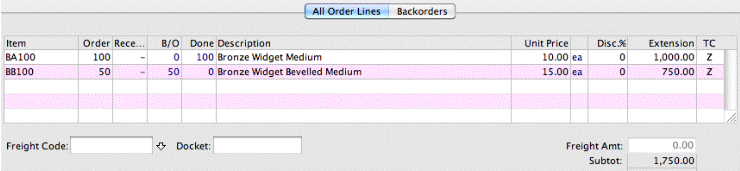Please give a succinct answer to the question in one word or phrase:
What is the subtotal of BB100?

$750.00